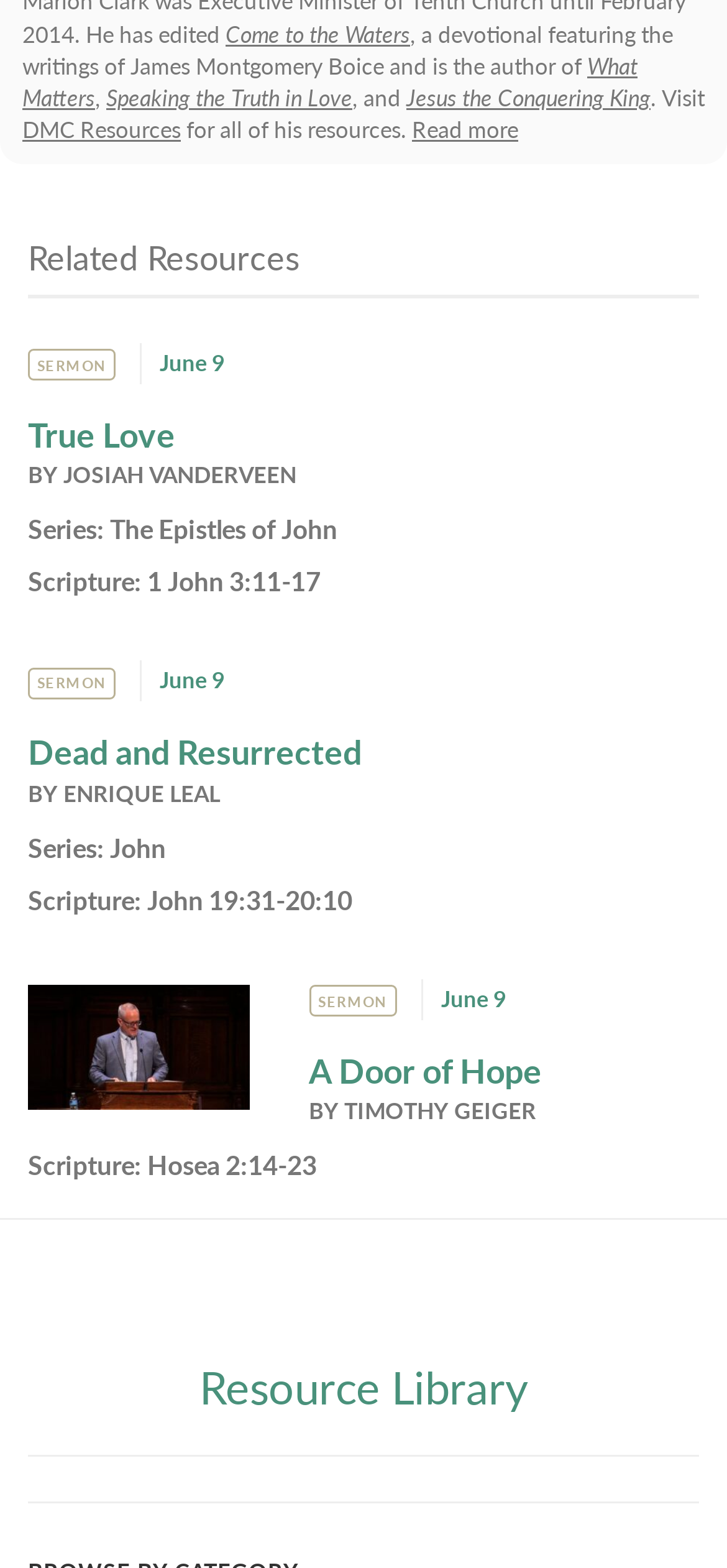Locate the bounding box coordinates of the item that should be clicked to fulfill the instruction: "Read more about James Montgomery Boice's resources".

[0.567, 0.073, 0.713, 0.093]